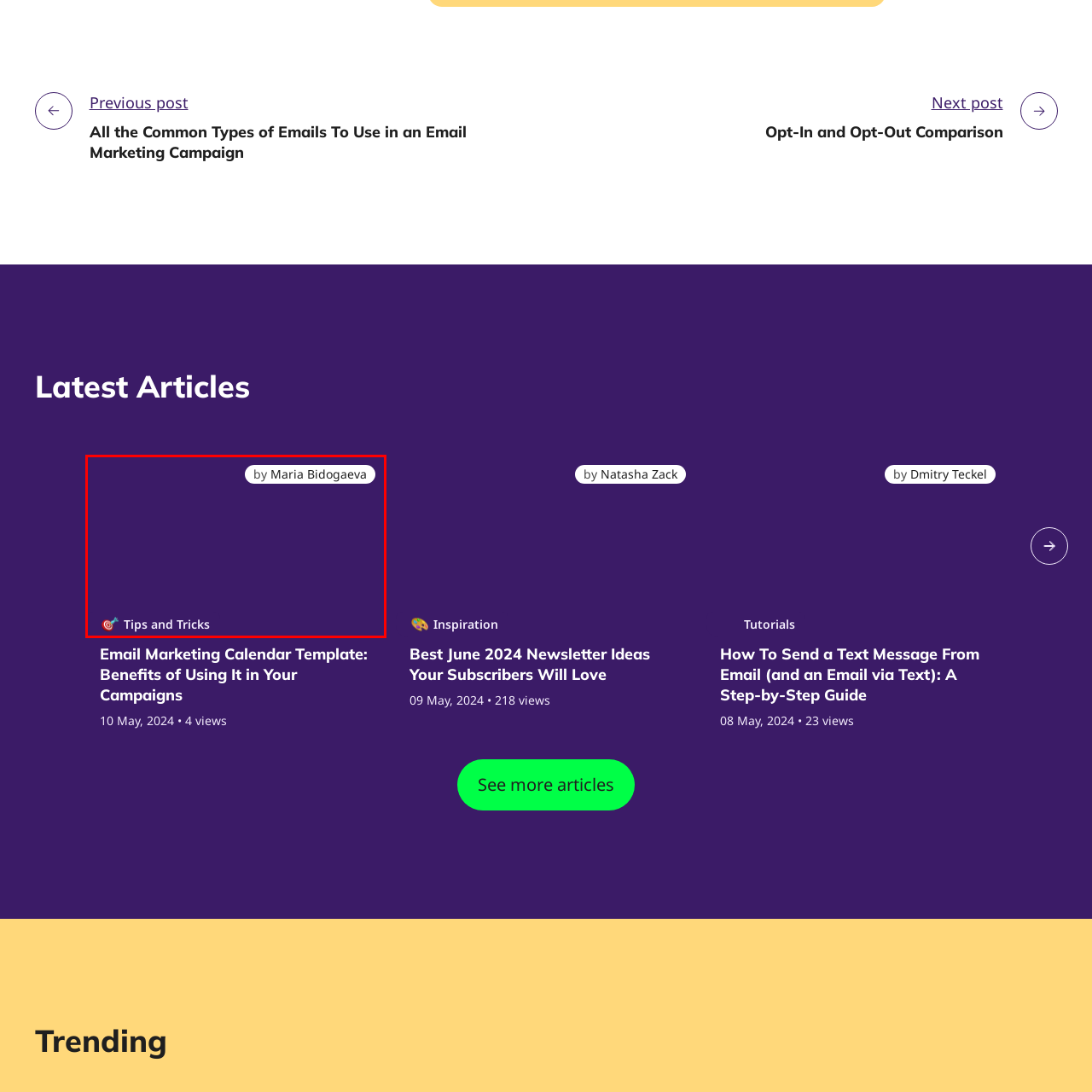What is the purpose of the layout design?
Focus on the red bounded area in the image and respond to the question with a concise word or phrase.

to capture attention